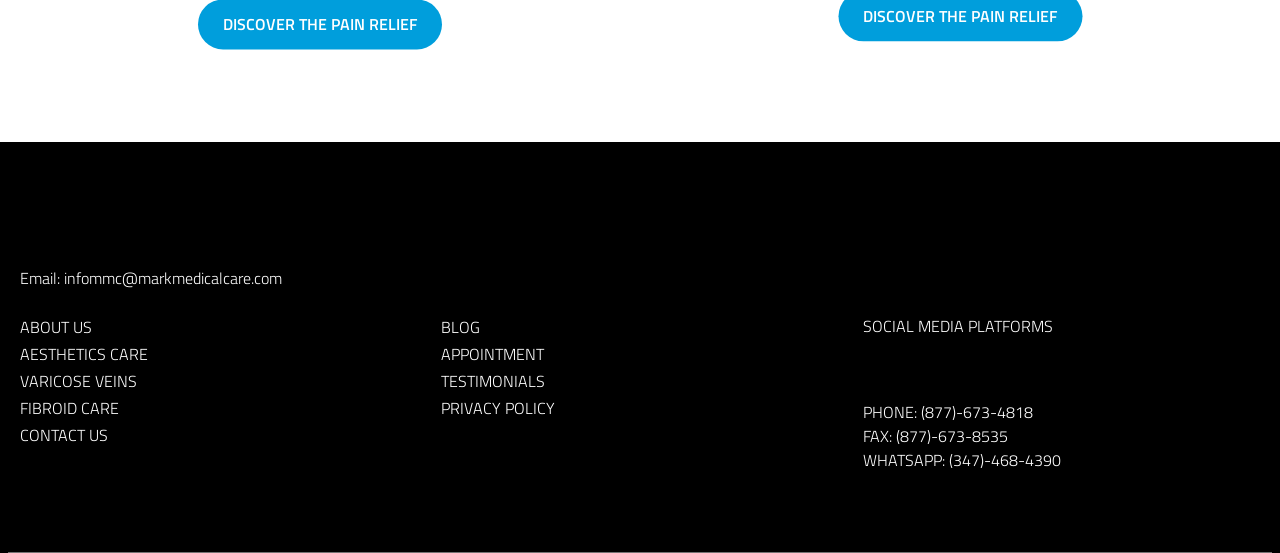Given the element description: "(877)-673-4818", predict the bounding box coordinates of the UI element it refers to, using four float numbers between 0 and 1, i.e., [left, top, right, bottom].

[0.719, 0.723, 0.807, 0.767]